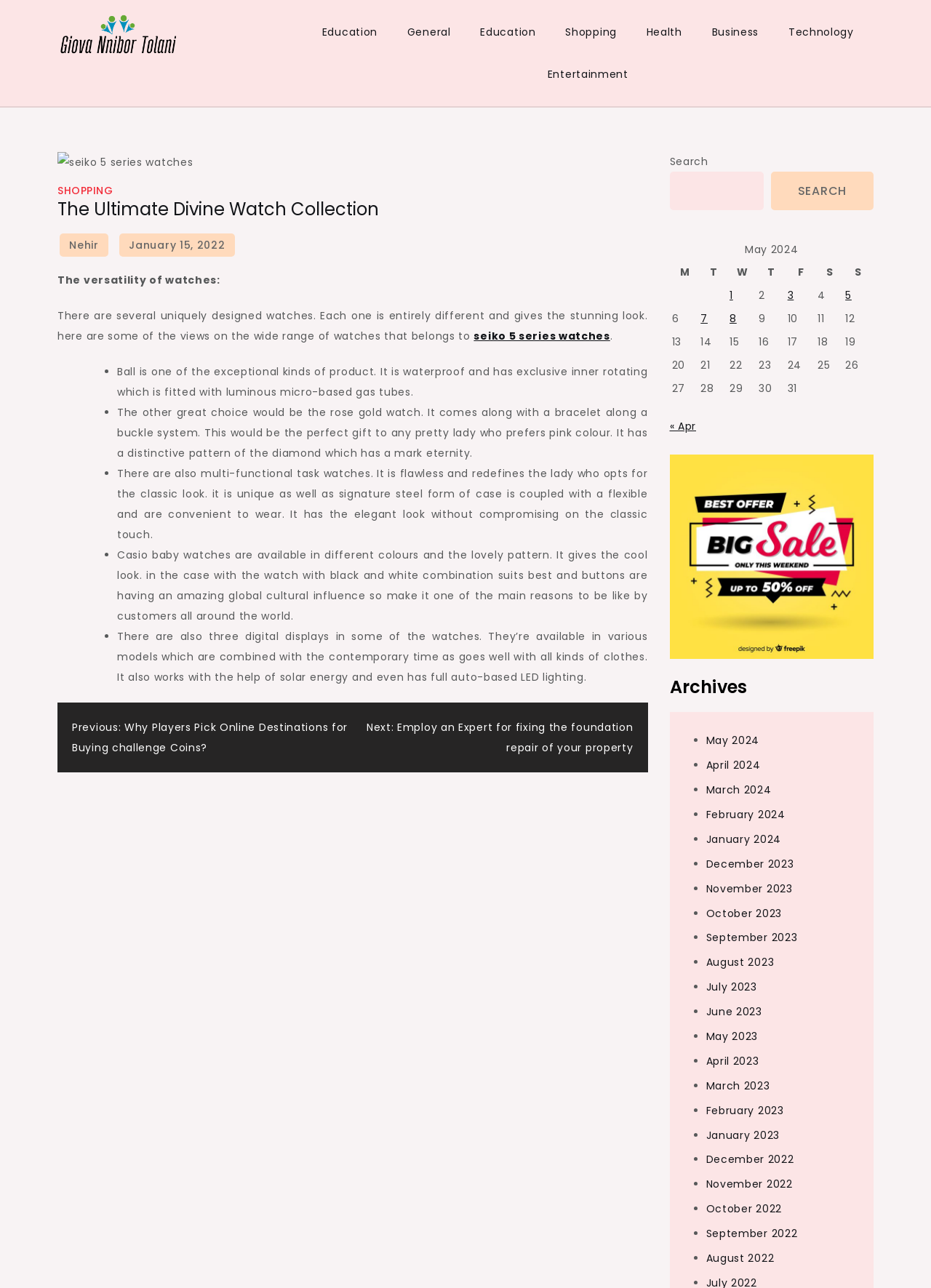Find and indicate the bounding box coordinates of the region you should select to follow the given instruction: "Click on the 'SHOPPING' link".

[0.062, 0.142, 0.121, 0.154]